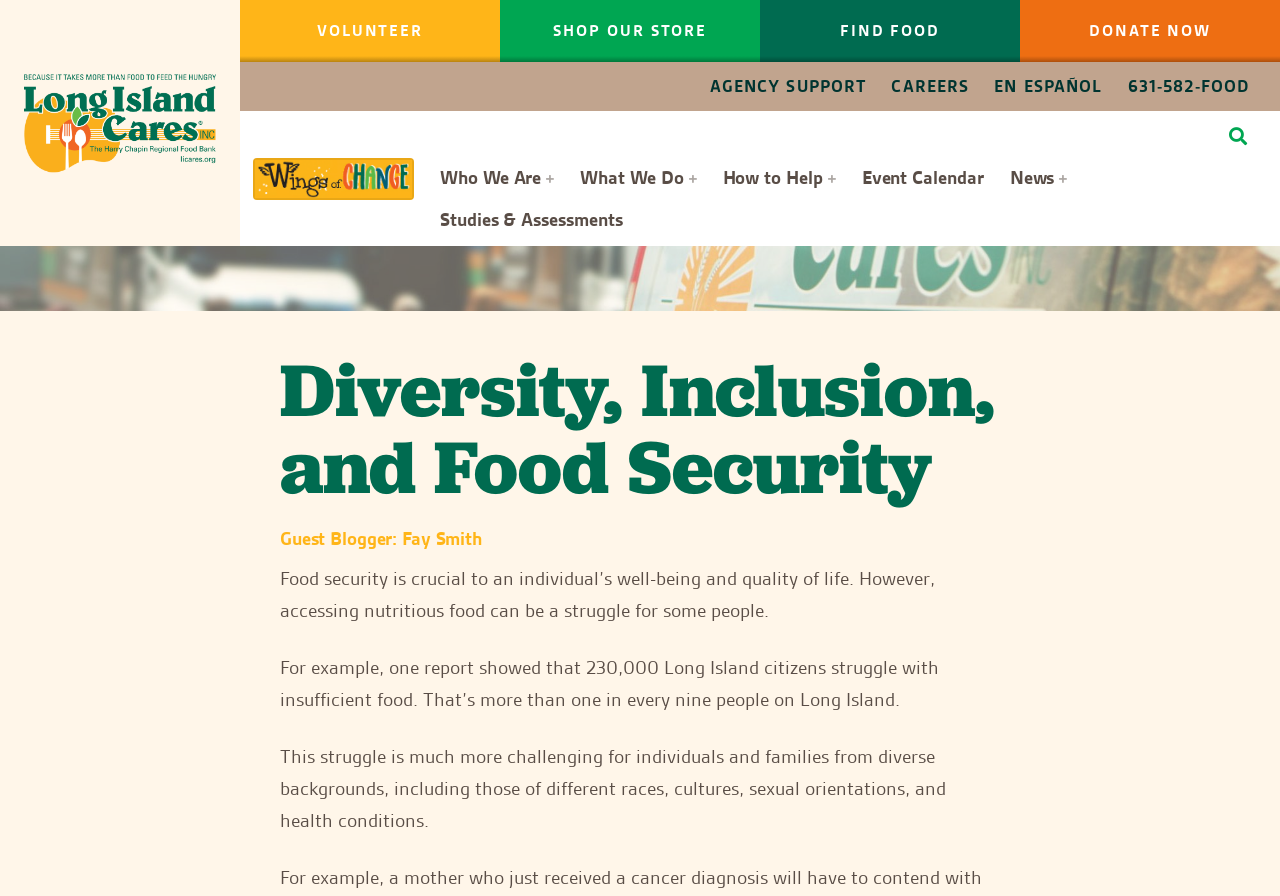Carefully examine the image and provide an in-depth answer to the question: What are the different ways to get involved?

The different ways to get involved can be found in the top navigation bar, where there are links to 'Volunteer', 'Donate', and 'Find Food'.